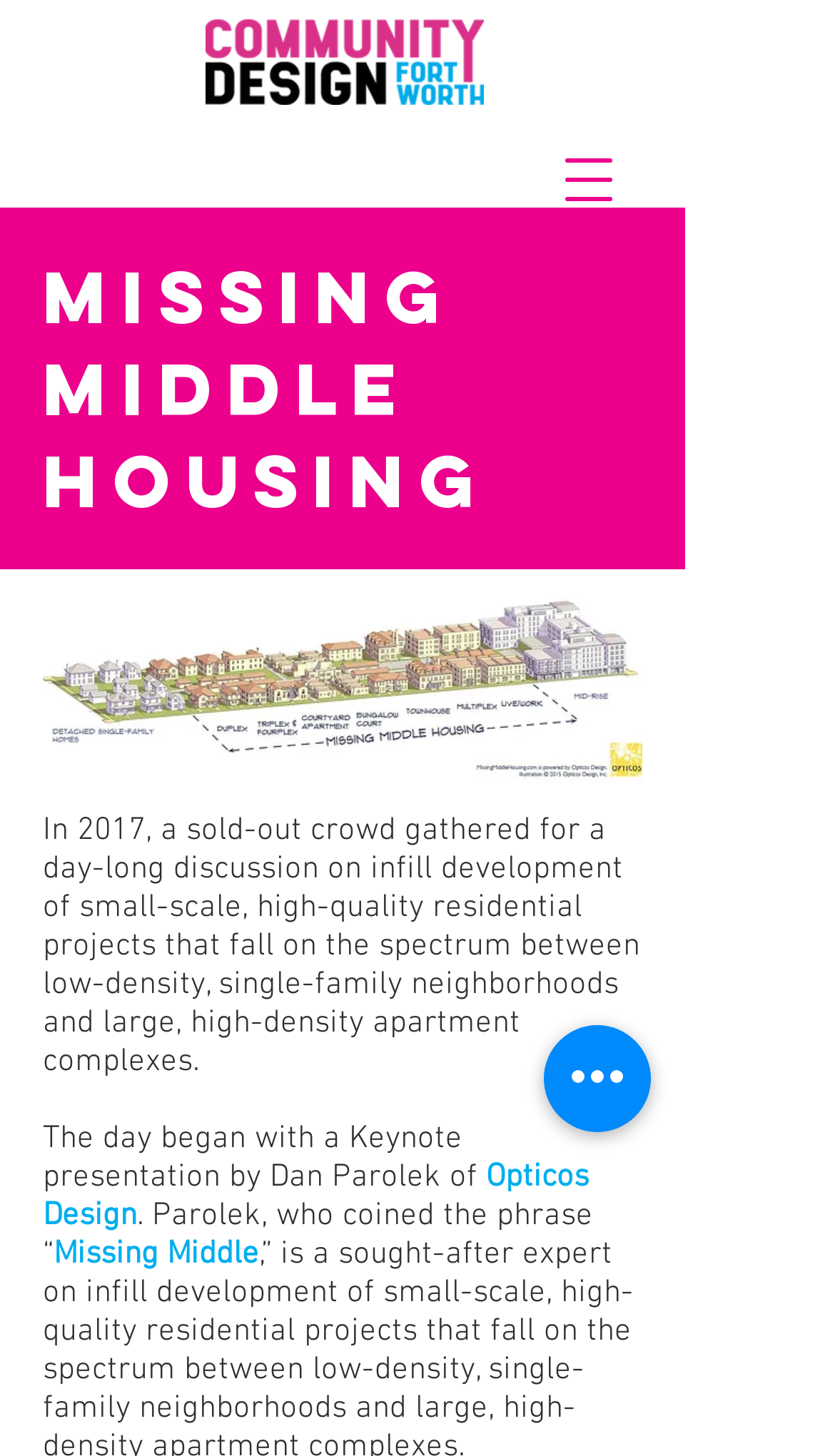Identify and generate the primary title of the webpage.

missing middle housing